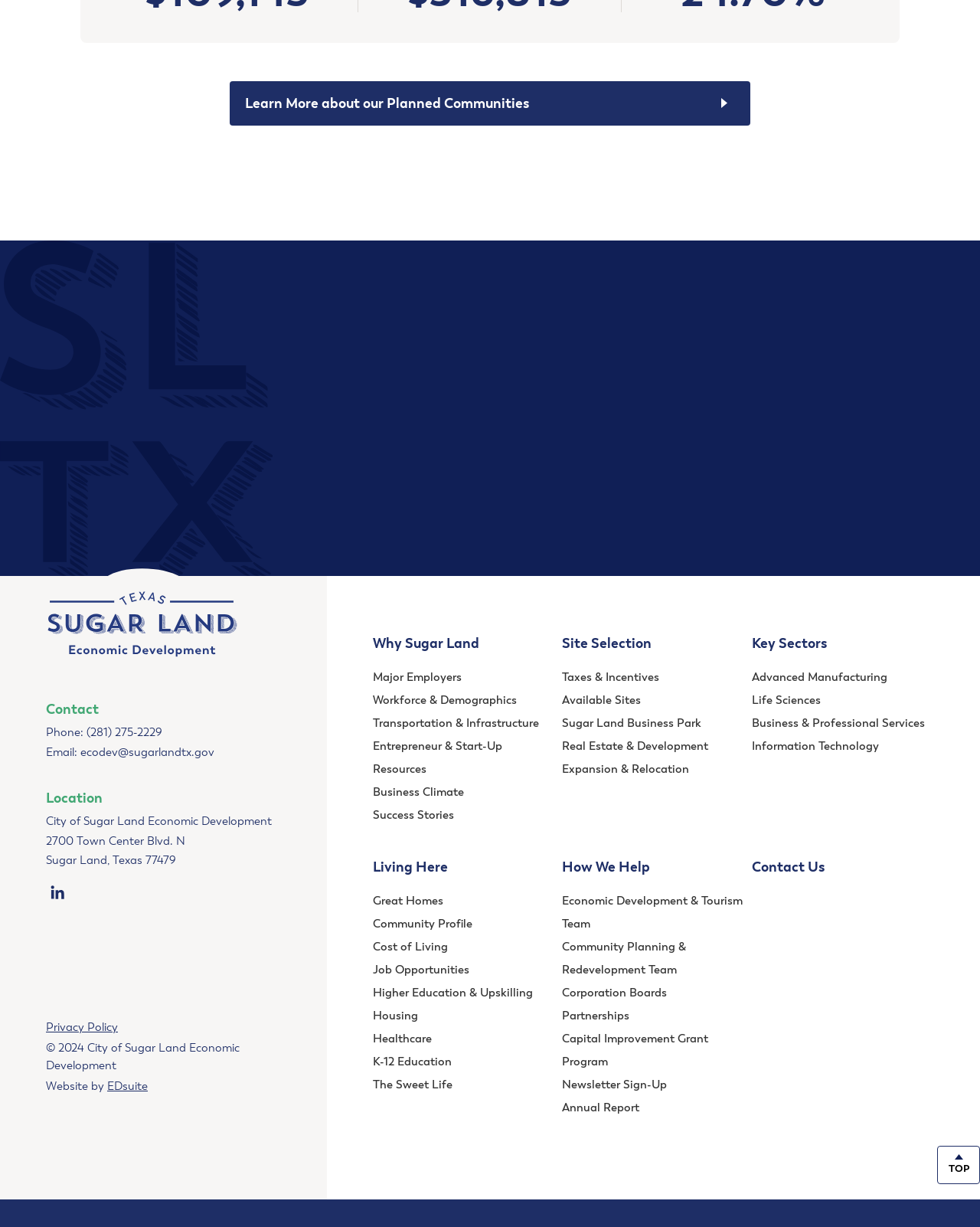Please provide a comprehensive response to the question based on the details in the image: What is the name of the website development company?

I found the name of the website development company by looking at the footer section, where it says 'Website by' followed by the company name 'EDsuite'.